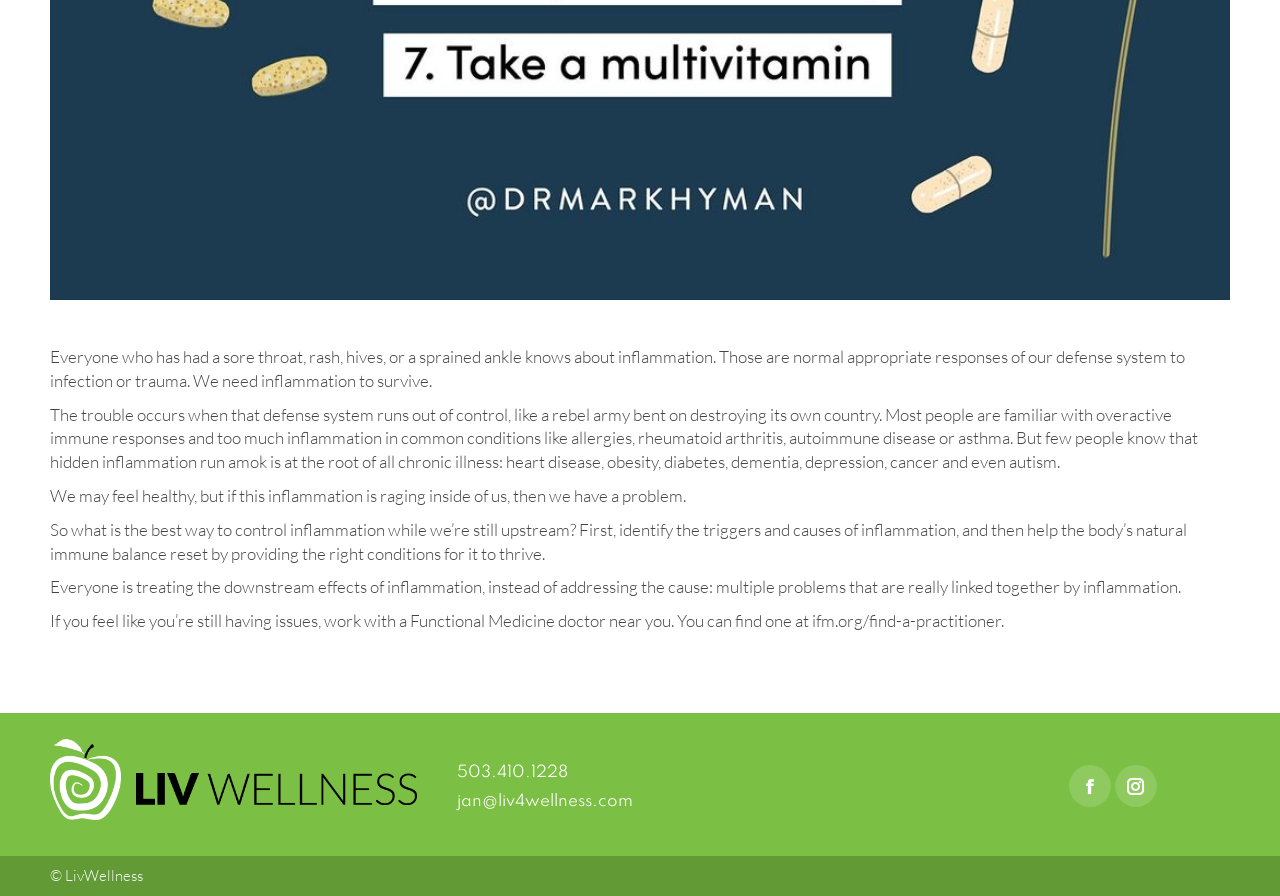Provide the bounding box coordinates of the HTML element this sentence describes: "503.410.1228".

[0.357, 0.853, 0.443, 0.872]